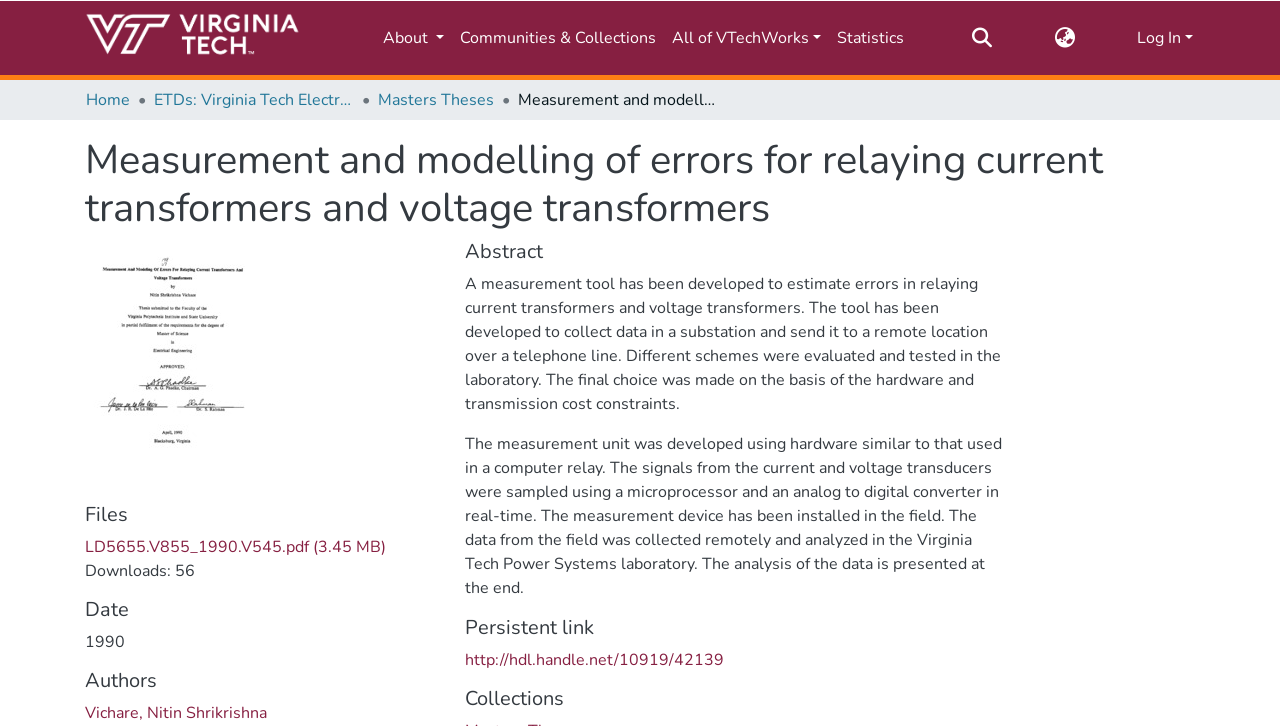Answer the question in a single word or phrase:
What is the name of the repository logo?

Repository logo